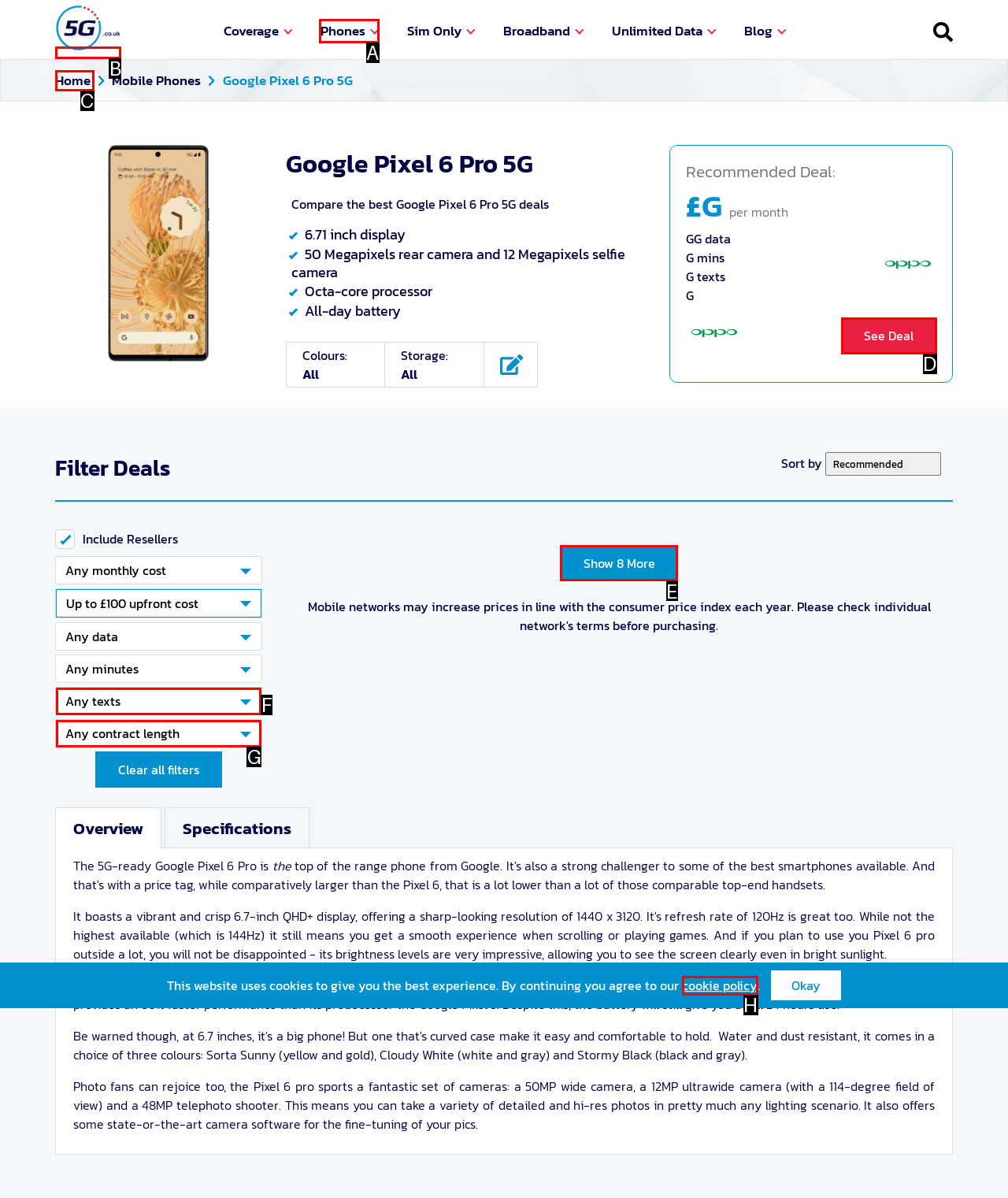Identify the correct UI element to click for the following task: Click on the 'Show 8 More' button Choose the option's letter based on the given choices.

E